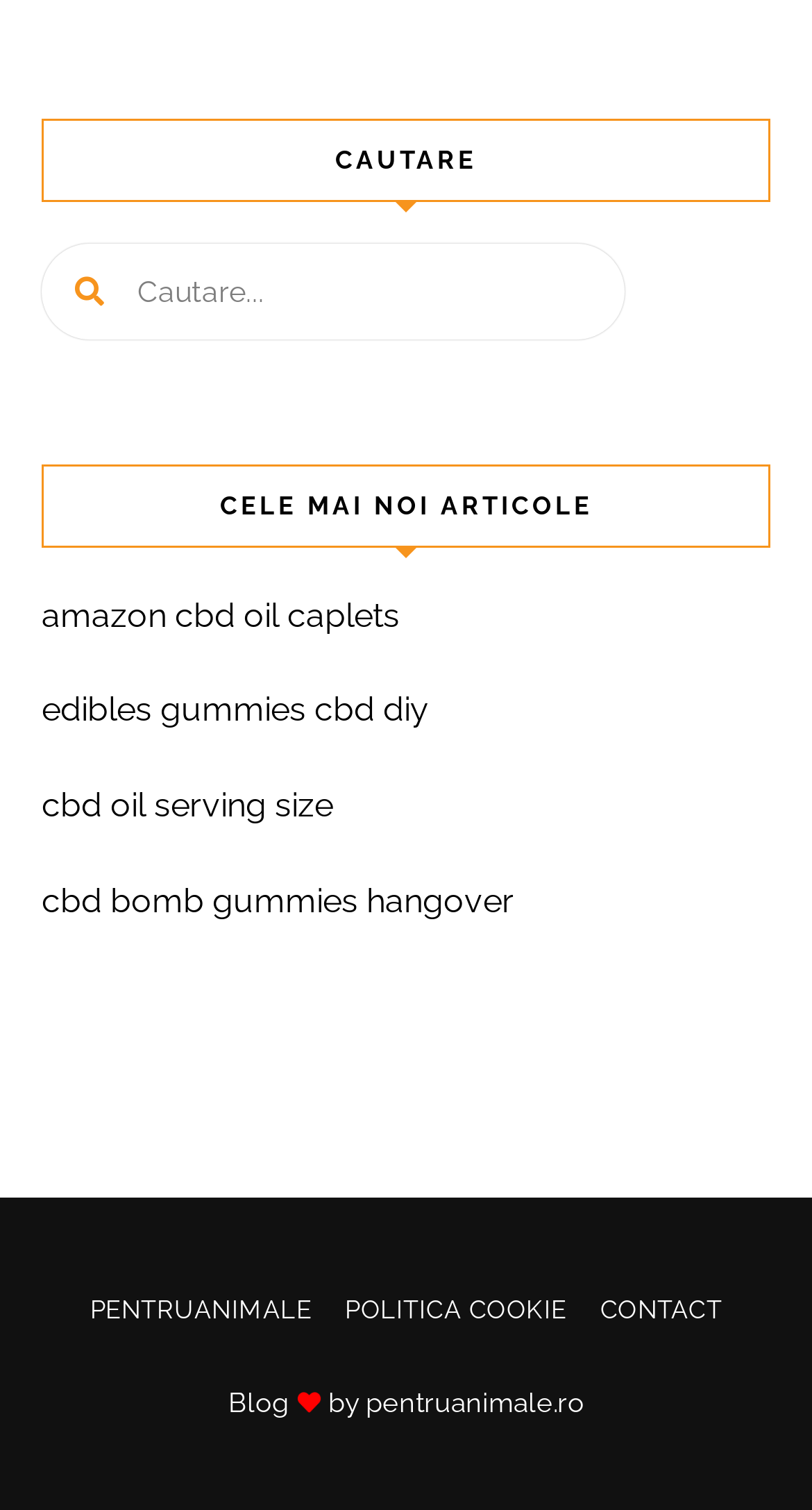What is the text next to the 'Blog' label?
We need a detailed and exhaustive answer to the question. Please elaborate.

The 'Blog' label is located at the bottom of the webpage, and next to it is the text 'by pentruanimale.ro', which indicates the author or owner of the blog.